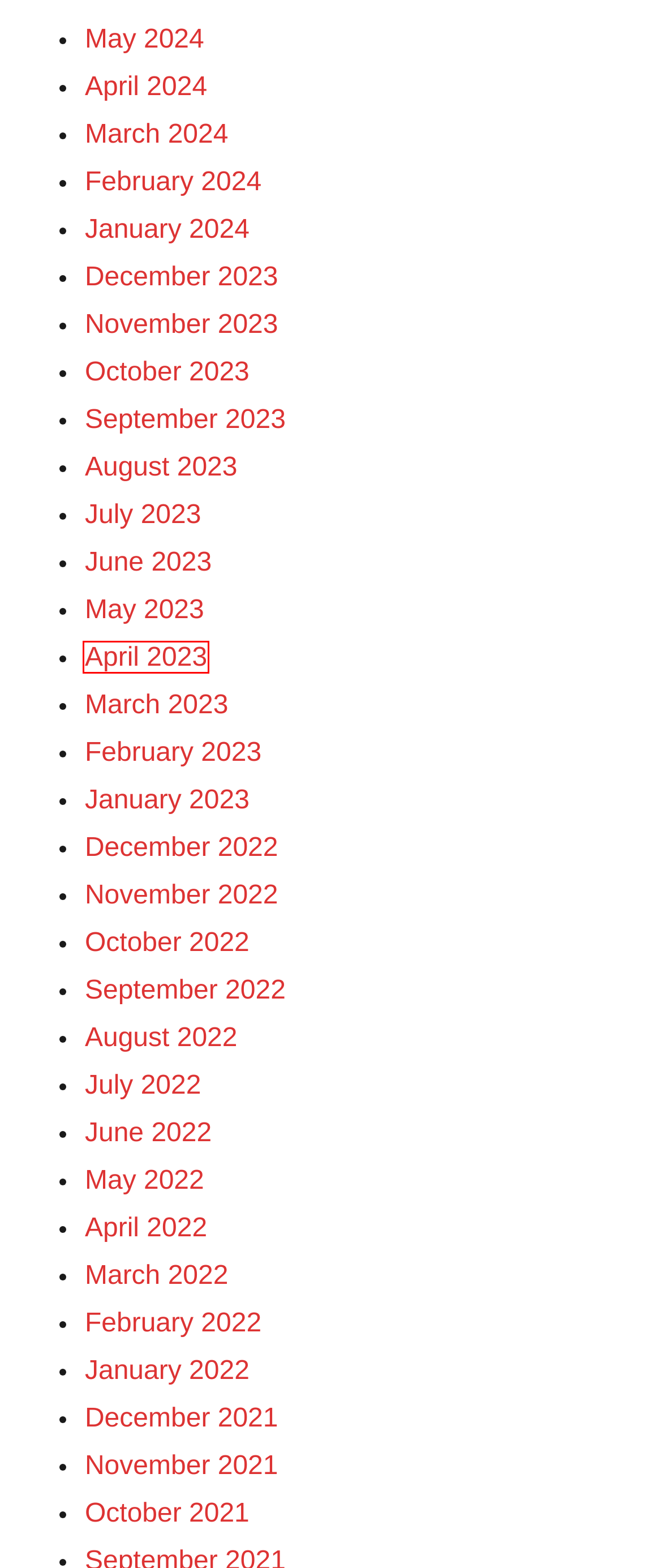Given a webpage screenshot with a red bounding box around a UI element, choose the webpage description that best matches the new webpage after clicking the element within the bounding box. Here are the candidates:
A. September 2023 – vowe dot net
B. April 2024 – vowe dot net
C. April 2022 – vowe dot net
D. April 2023 – vowe dot net
E. February 2023 – vowe dot net
F. March 2024 – vowe dot net
G. January 2022 – vowe dot net
H. August 2022 – vowe dot net

D